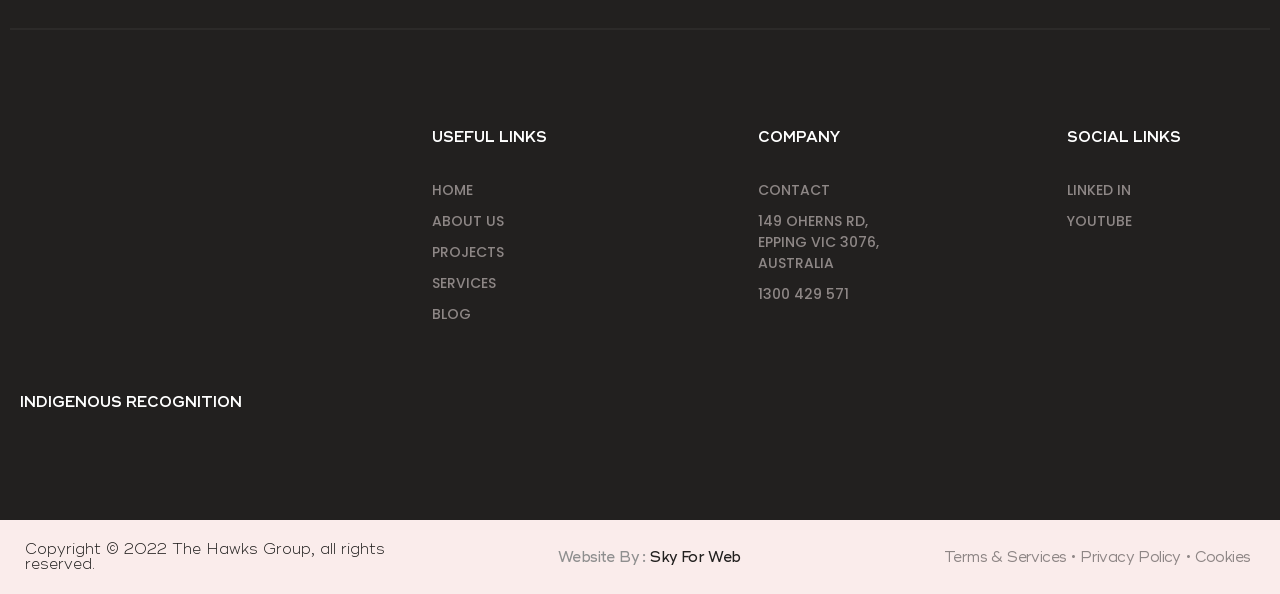Locate the bounding box of the UI element described by: "About Us" in the given webpage screenshot.

[0.337, 0.355, 0.576, 0.391]